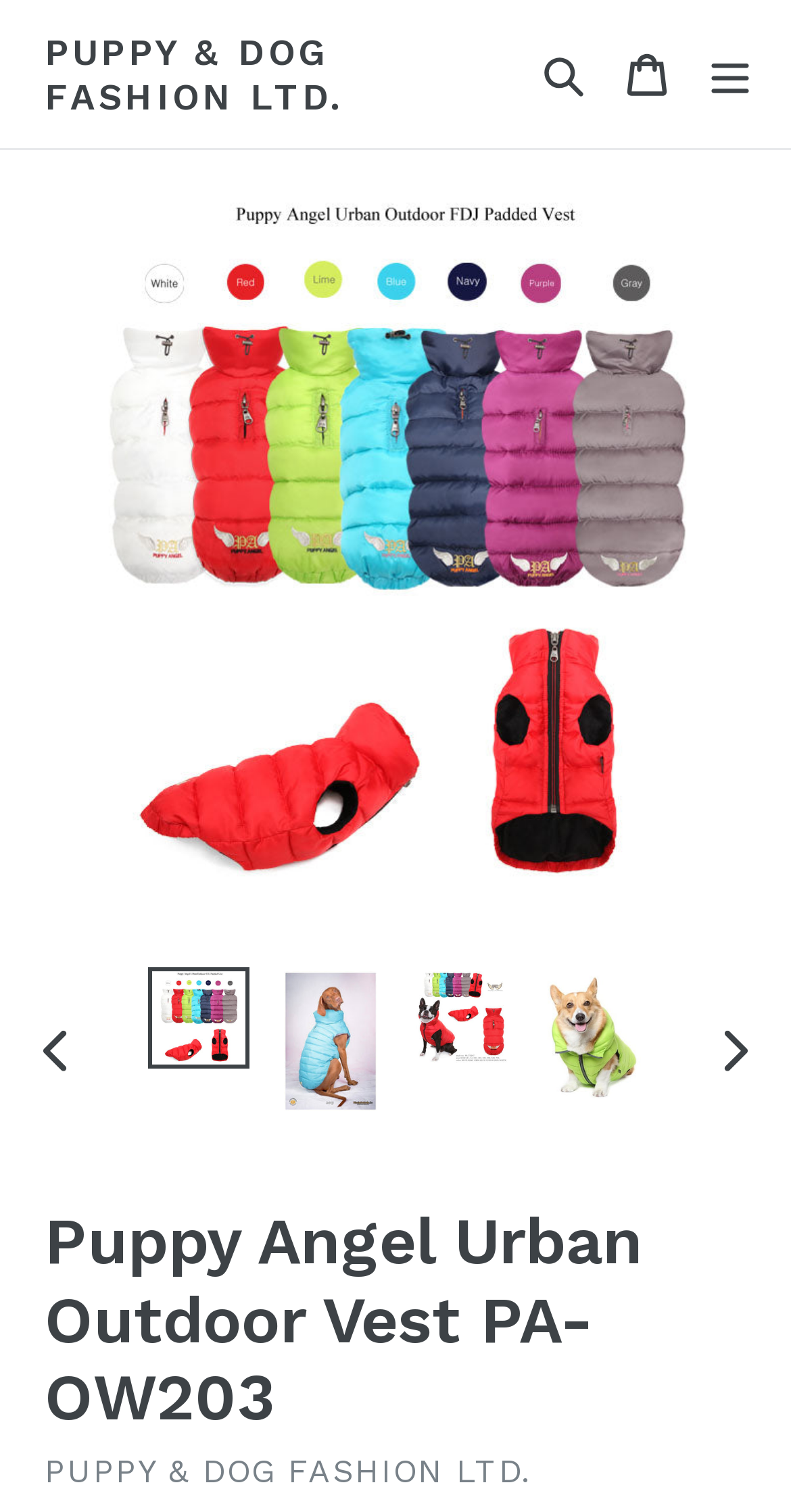Can you give a detailed response to the following question using the information from the image? What is the purpose of the 'NEXT SLIDE' and 'PREVIOUS SLIDE' buttons?

I found the purpose of the buttons by looking at their positions and descriptions, which suggest that they are used to navigate through different images of the same product.